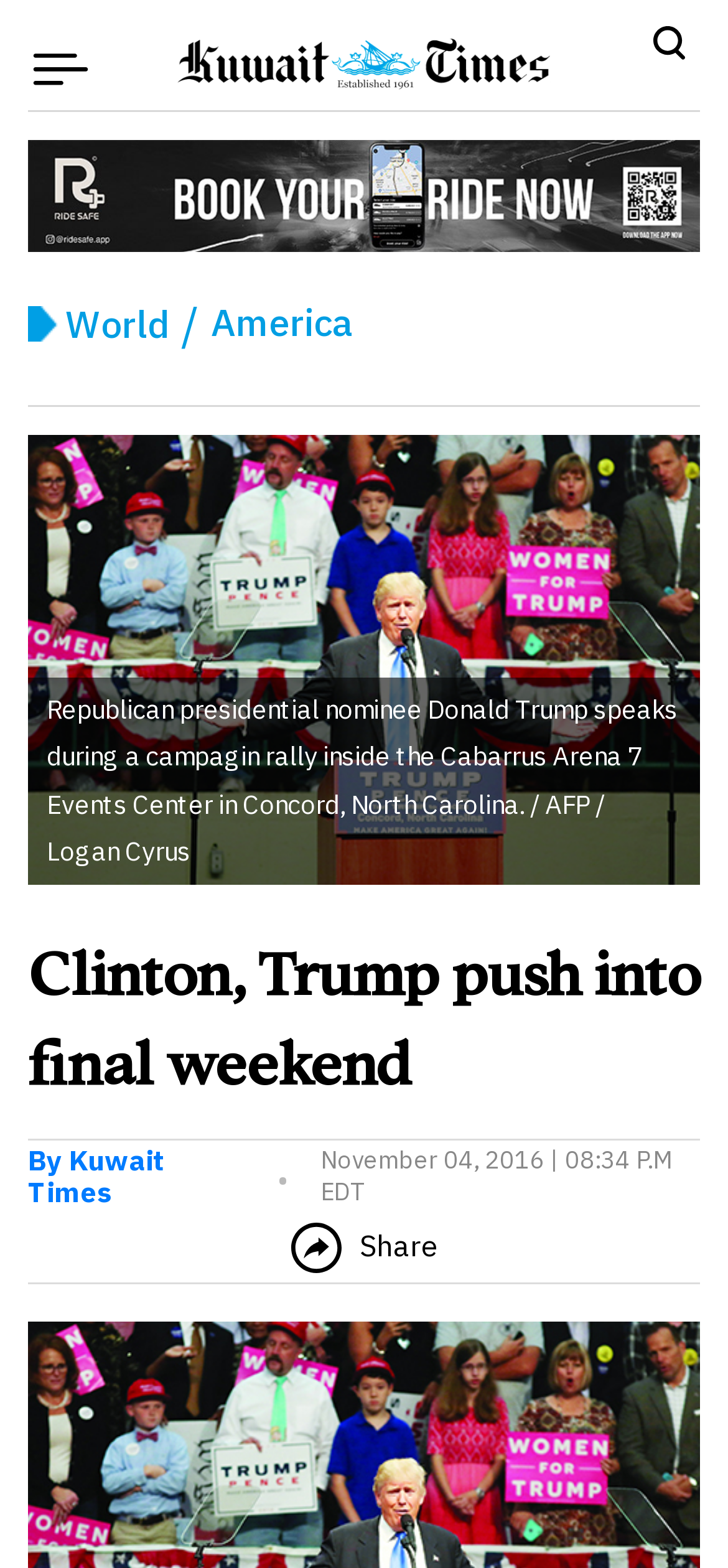What is the purpose of the textbox at the top of the webpage?
Please respond to the question with a detailed and thorough explanation.

I determined the purpose of the textbox at the top of the webpage by looking at the placeholder text 'Search' and the search button next to it, indicating that the textbox is used for searching purposes.